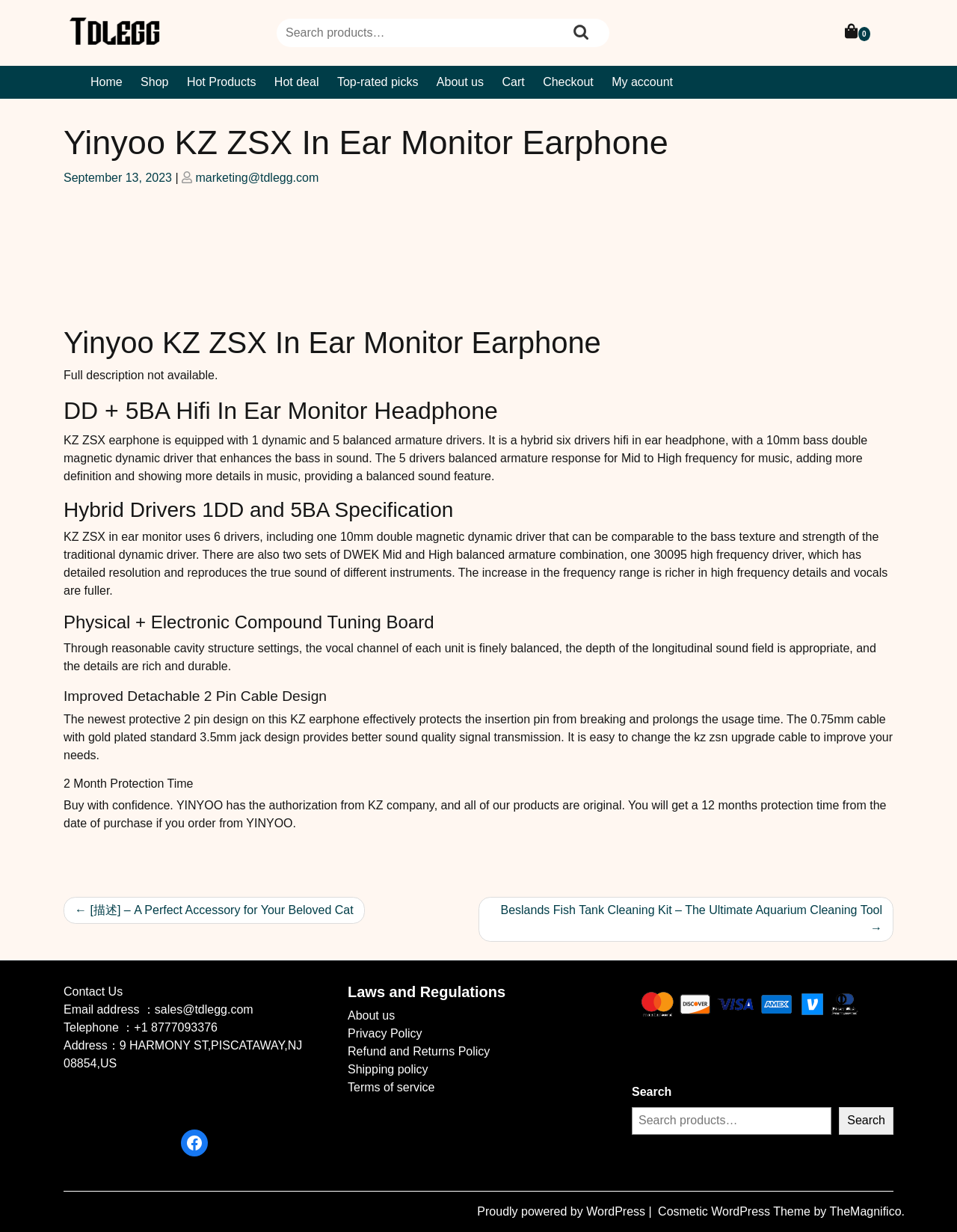What is the name of the earphone product?
Provide a thorough and detailed answer to the question.

I found the answer by looking at the heading element with the text 'Yinyoo KZ ZSX In Ear Monitor Earphone' which is located at the top of the webpage, indicating the title of the product.